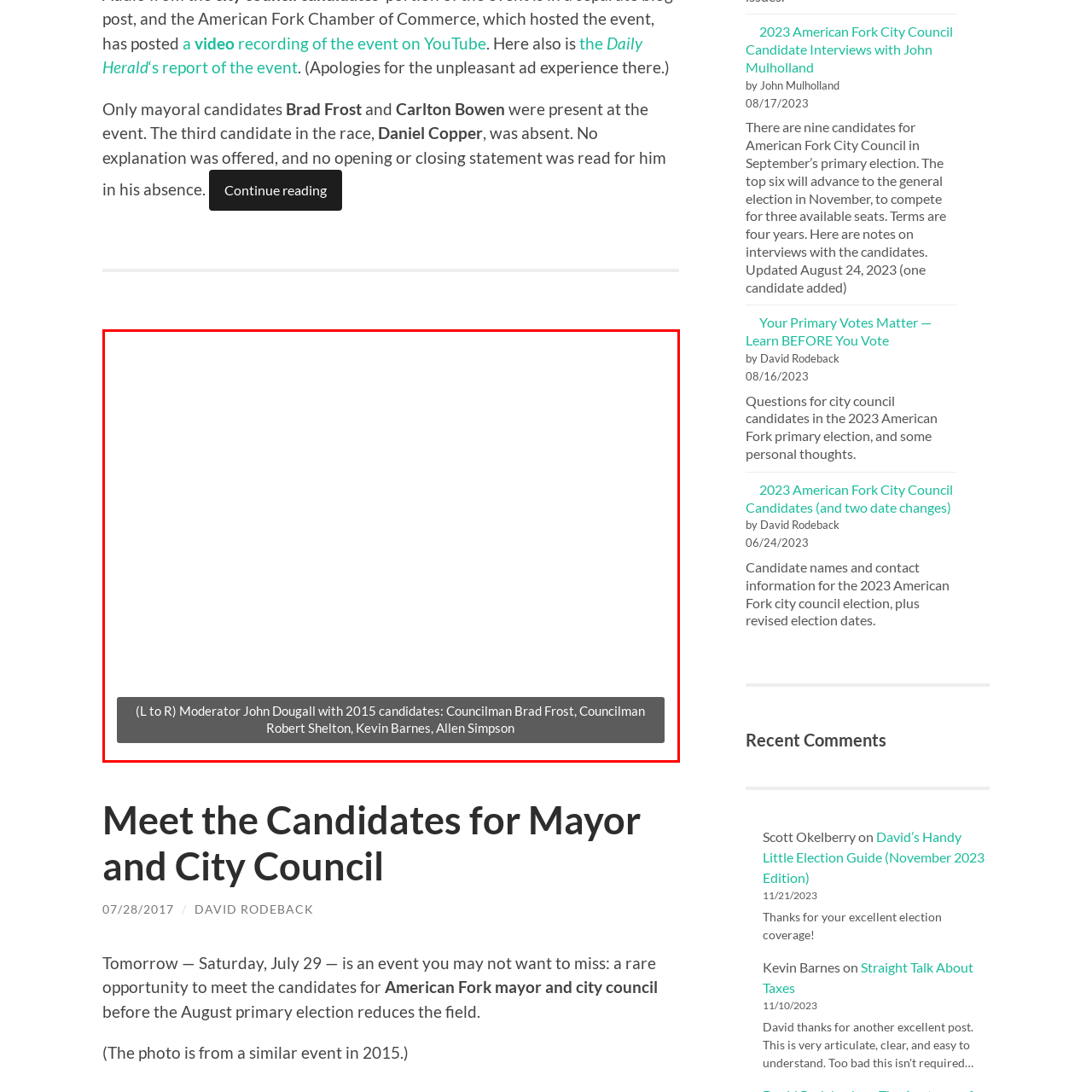Focus on the section marked by the red bounding box and reply with a single word or phrase: What is the purpose of the gathering in the image?

Familiarize the public with candidates and their platforms